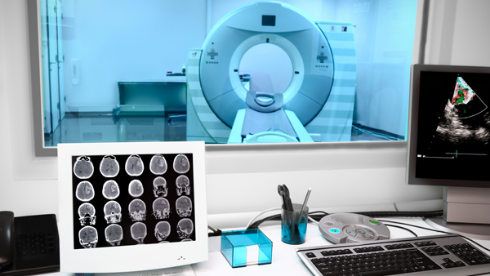Generate a detailed caption for the image.

The image features a modern radiology workspace, showcasing an advanced medical imaging setup. In the foreground, a computer monitor displays a series of detailed brain scans, illustrating the critical role of radiology in diagnosing neurological conditions. Adjacent to this, a sleek keyboard and mouse are positioned, emphasizing the digital aspect of modern diagnostics. 

In the background, a large CT scanner is visible through a glass partition, highlighting the high-tech environment where imaging takes place. The calm blue lighting enhances the clinical atmosphere, reflecting a professional and sterile setting. This image encapsulates the essence of radiology project management and health planning services, underscoring the importance of technological advancements in aiding healthcare professionals and improving patient outcomes.